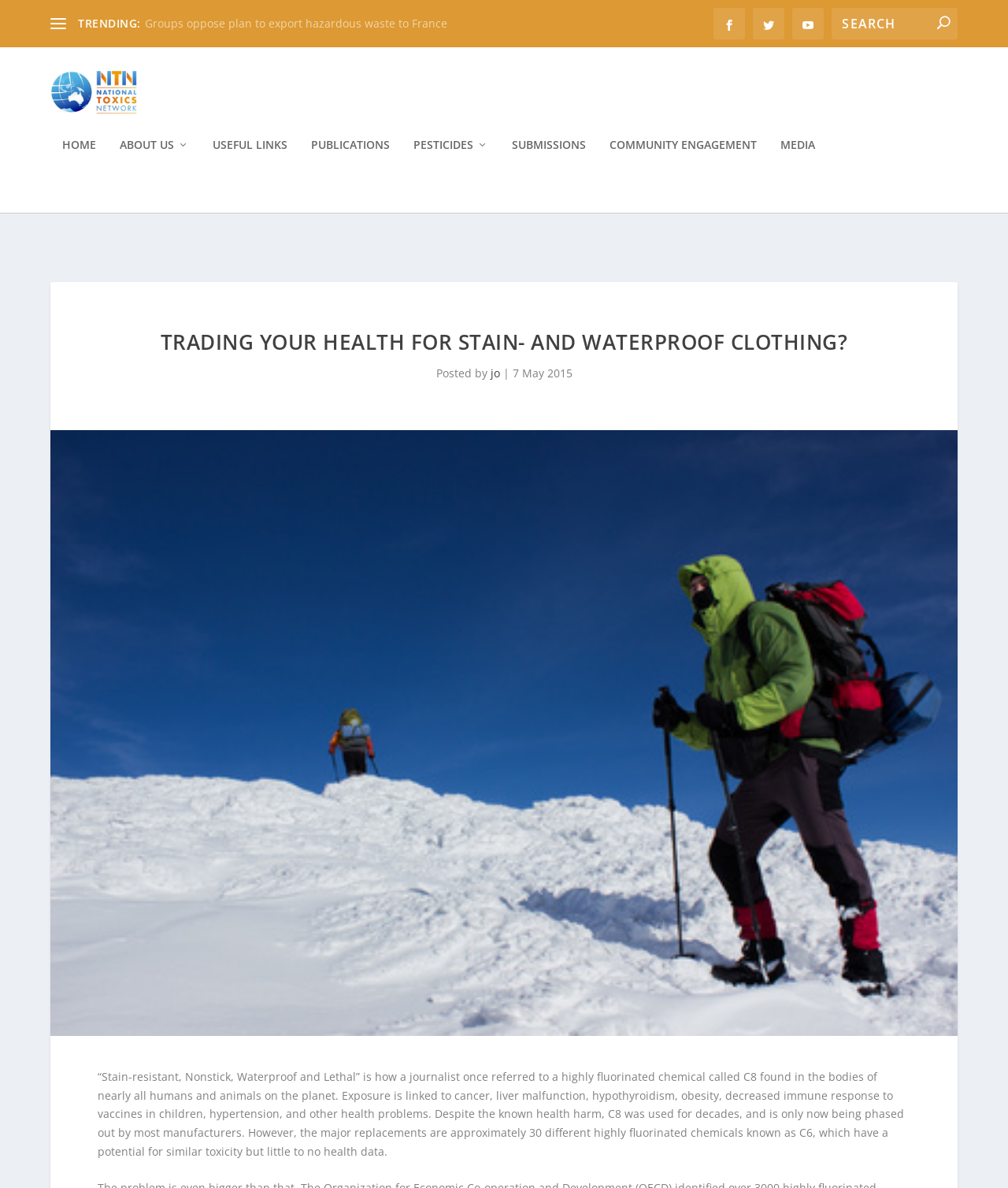Who posted the article?
Look at the image and answer with only one word or phrase.

jo